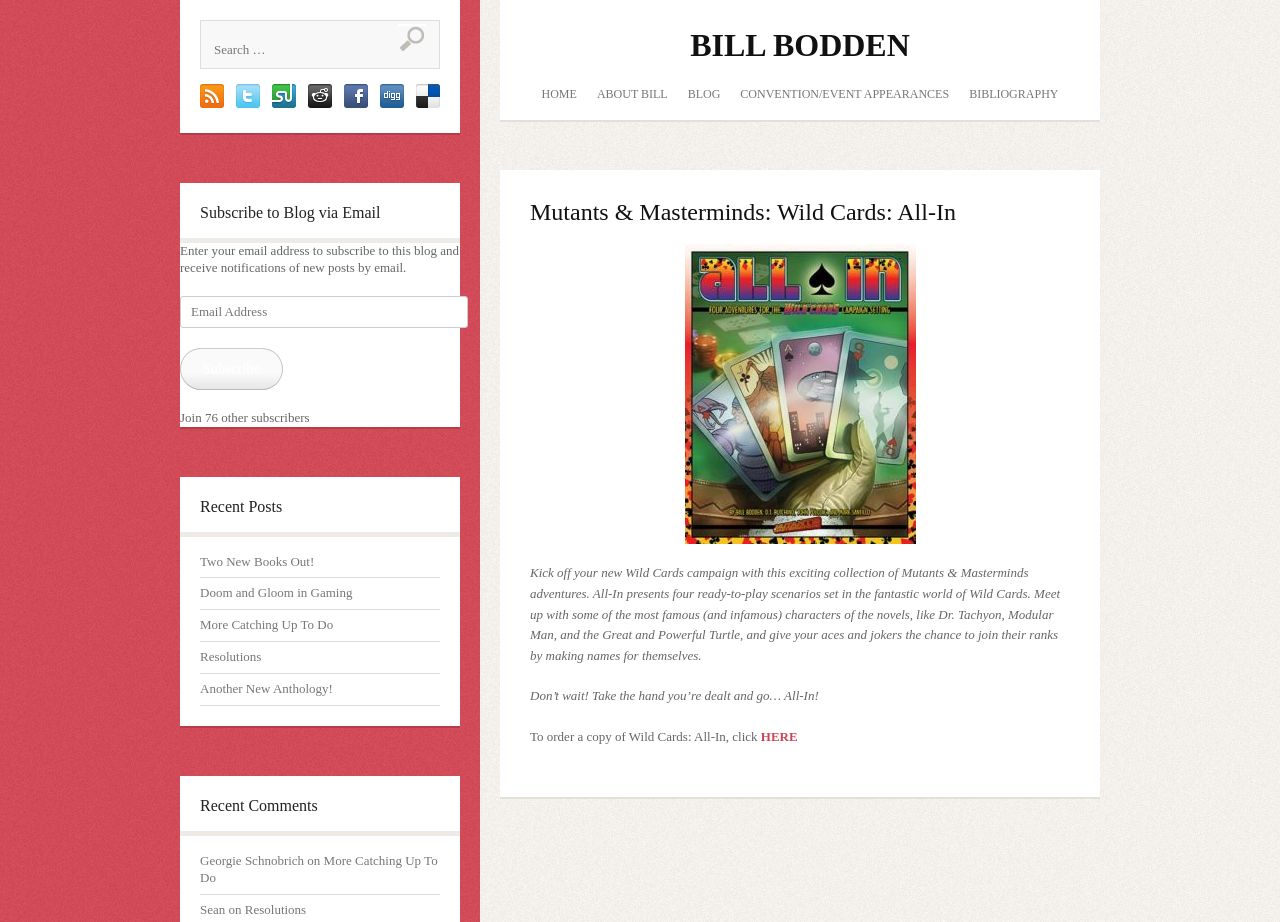What is the topic of the recent posts?
Please answer the question with as much detail and depth as you can.

The question can be answered by reading the titles of the recent posts, such as 'Two New Books Out!', 'Doom and Gloom in Gaming', and 'Another New Anthology!', which suggest that the topic of the recent posts is related to gaming and books.